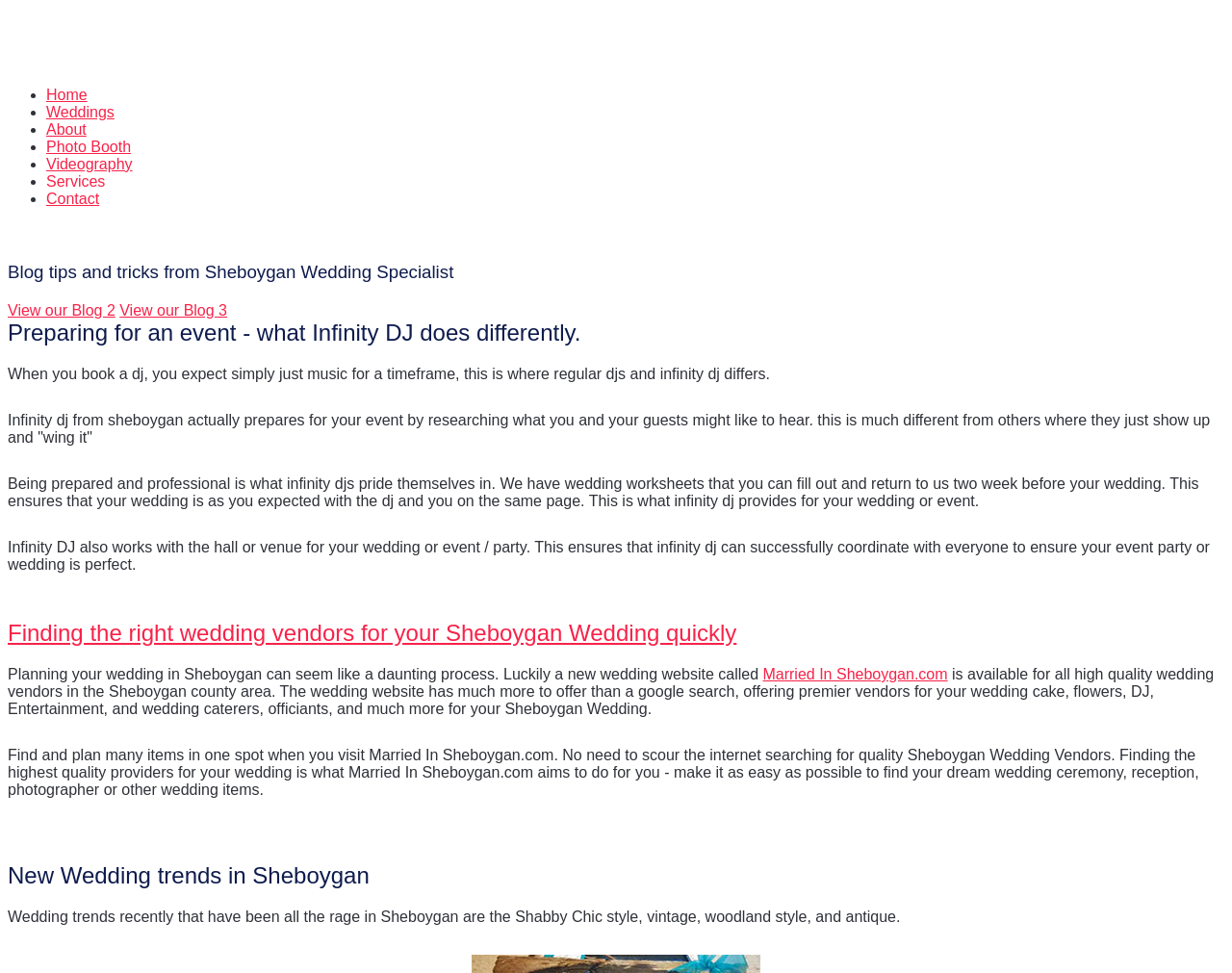Please identify the bounding box coordinates of the area I need to click to accomplish the following instruction: "View our Blog 2".

[0.006, 0.311, 0.094, 0.327]